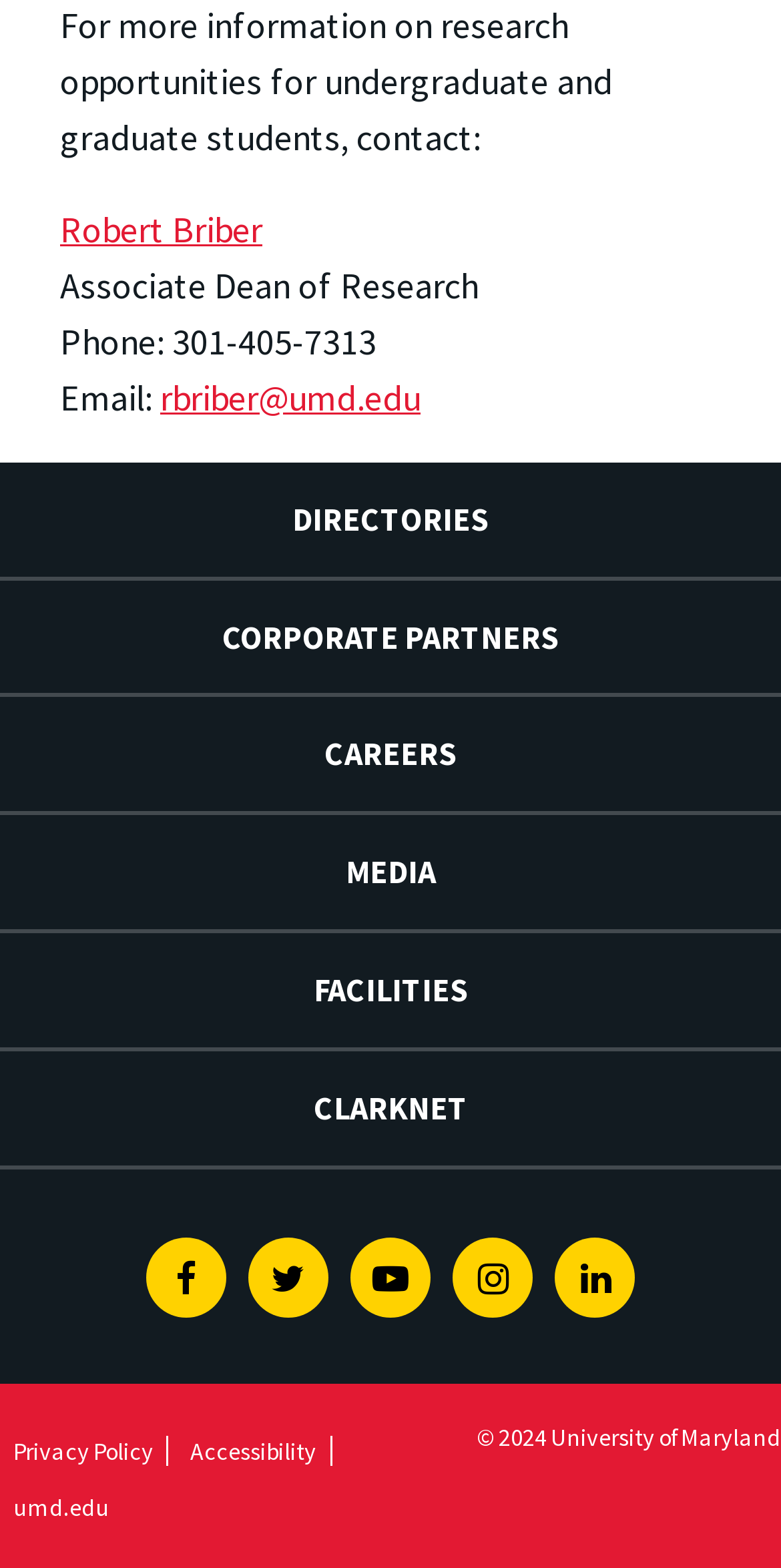Please find the bounding box for the UI element described by: "Robert Briber".

[0.077, 0.131, 0.336, 0.161]